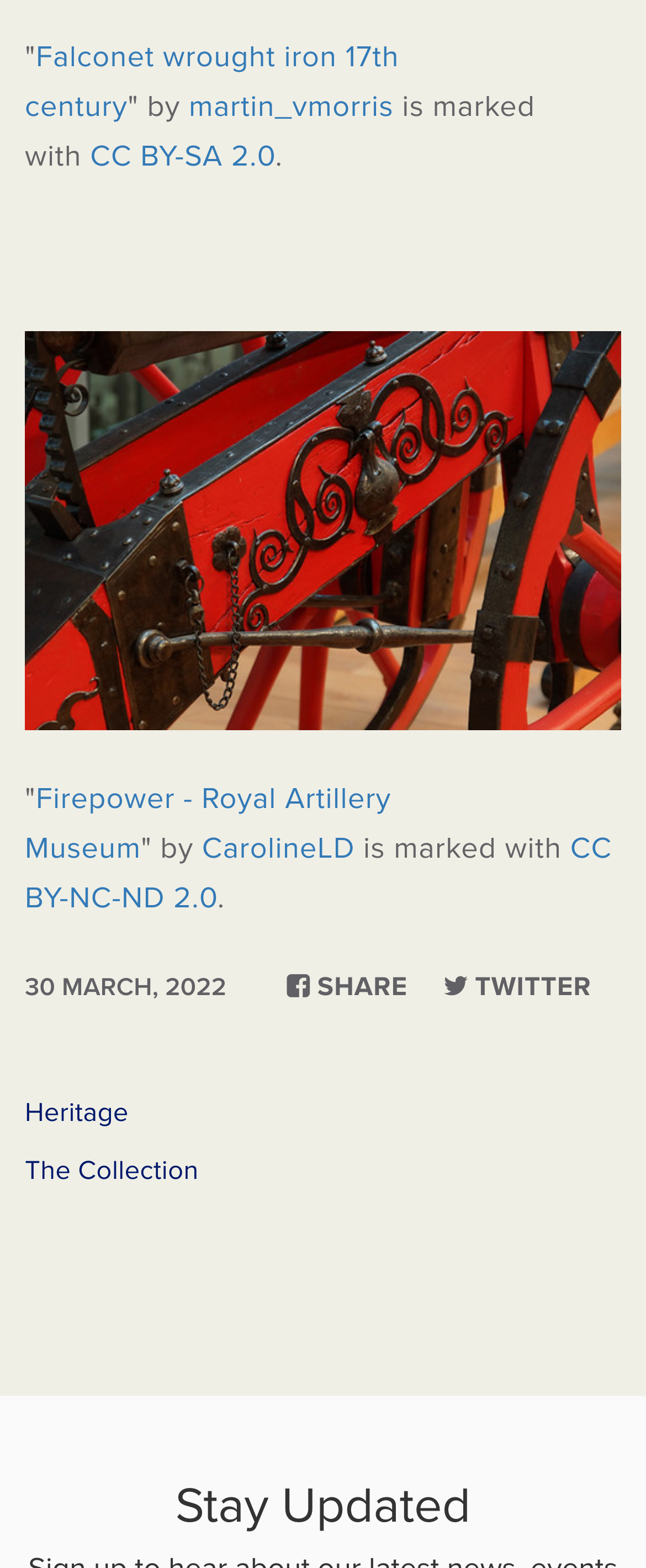Locate the bounding box coordinates of the region to be clicked to comply with the following instruction: "Share the content". The coordinates must be four float numbers between 0 and 1, in the form [left, top, right, bottom].

[0.433, 0.617, 0.631, 0.673]